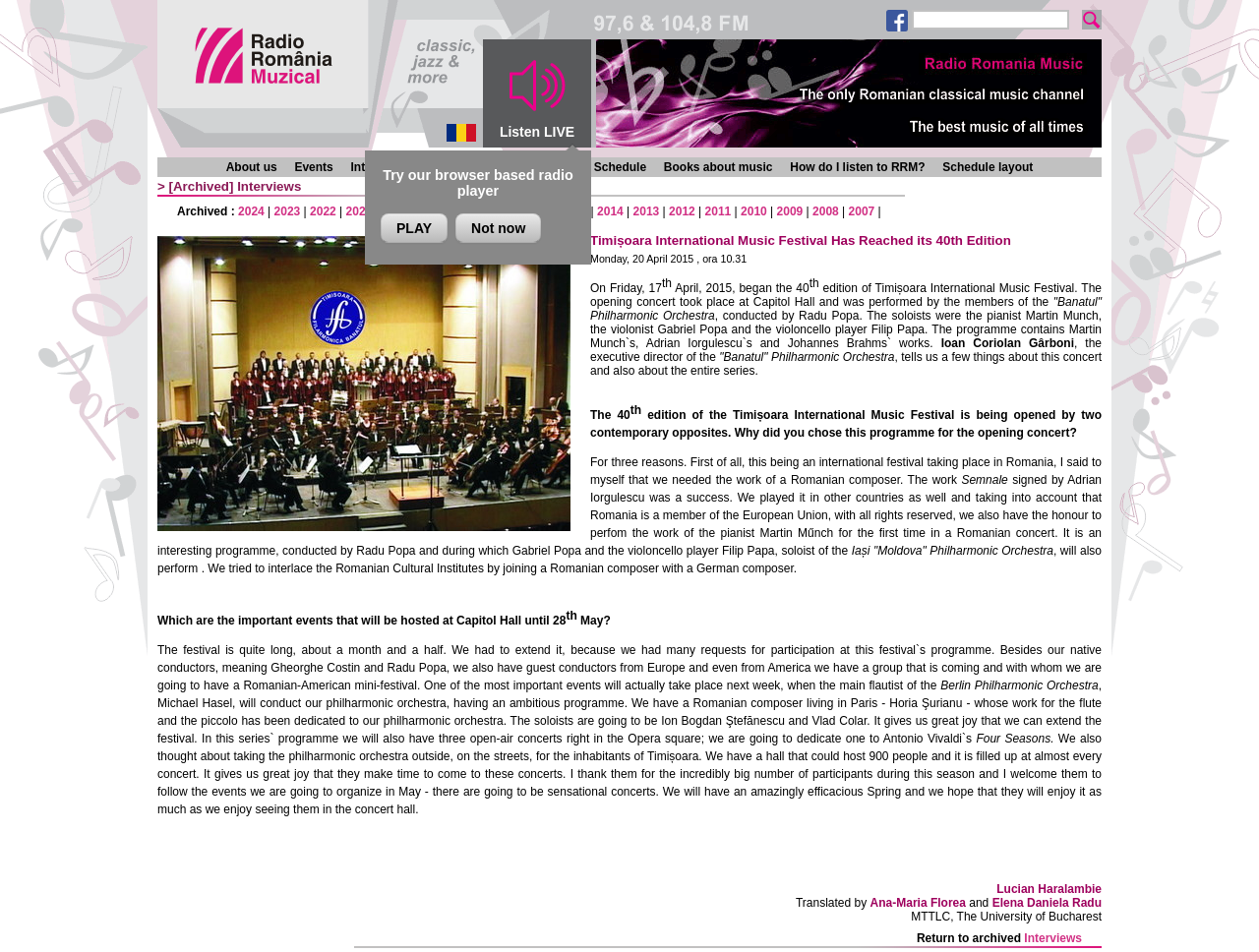Show the bounding box coordinates for the element that needs to be clicked to execute the following instruction: "Learn more about Interviews". Provide the coordinates in the form of four float numbers between 0 and 1, i.e., [left, top, right, bottom].

[0.188, 0.188, 0.239, 0.204]